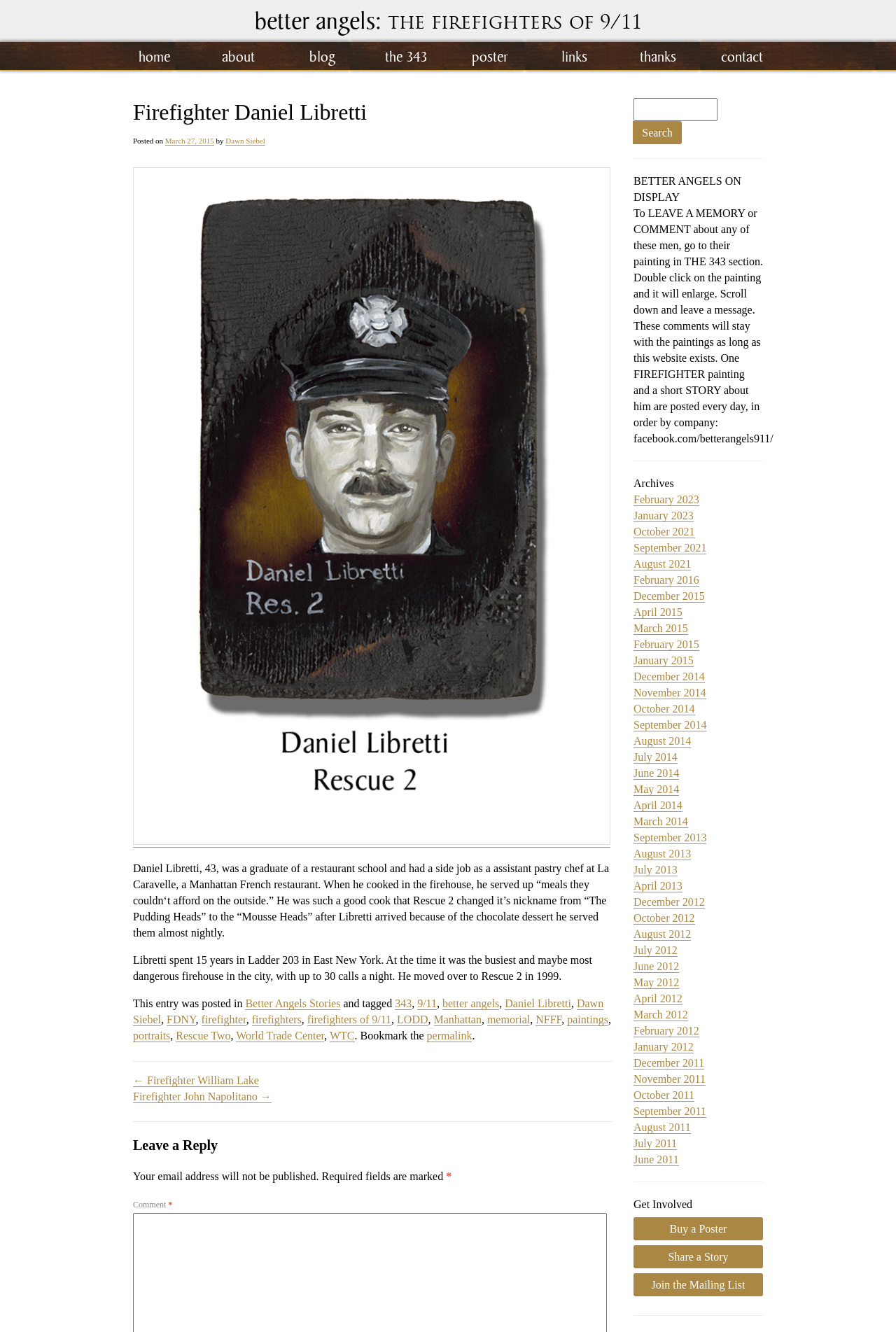Extract the main title from the webpage.

Firefighter Daniel Libretti